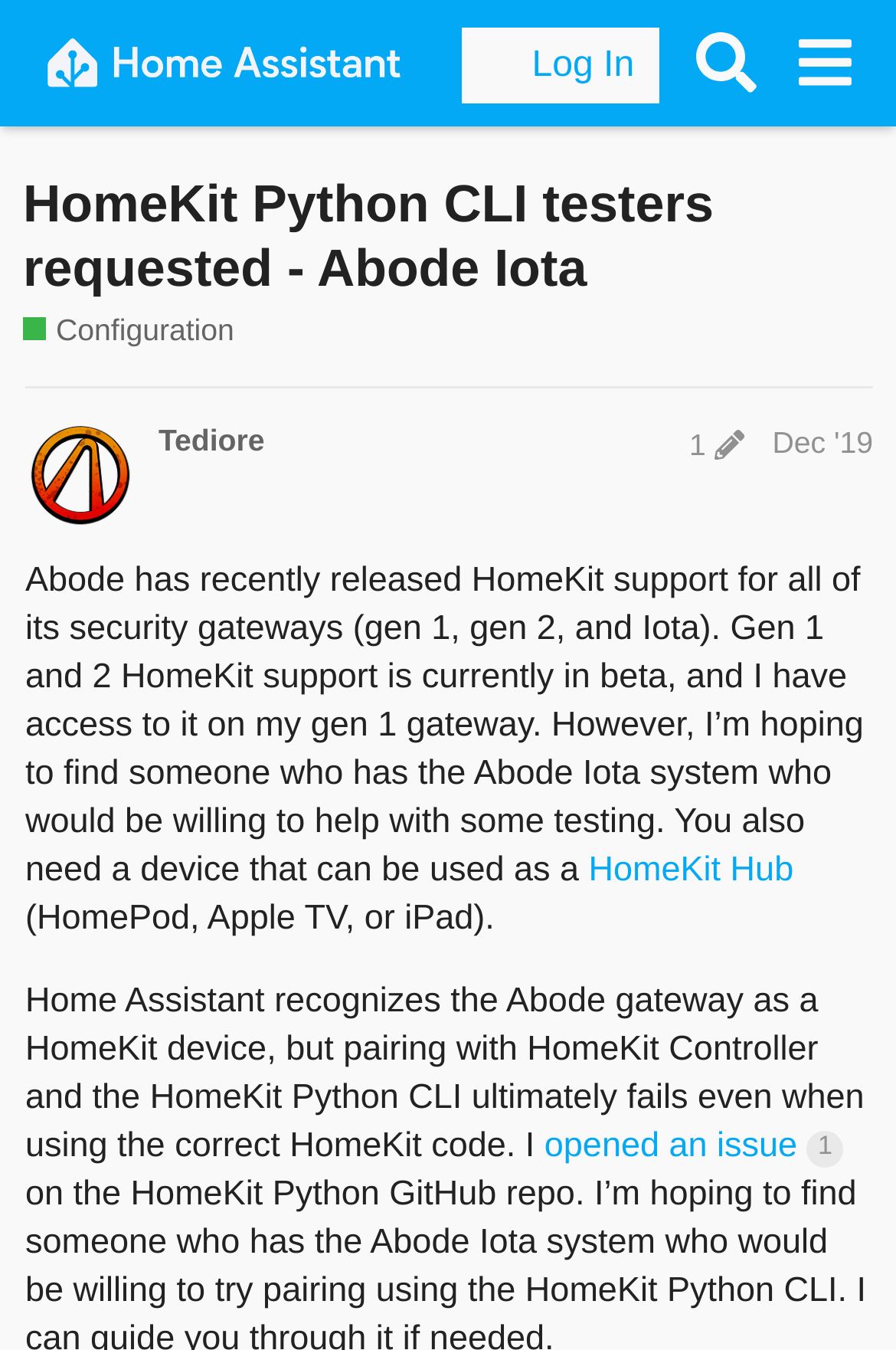What is the community name?
Please answer the question with a detailed response using the information from the screenshot.

The community name can be found in the top-left corner of the webpage, where it says 'Home Assistant Community' in a link format.